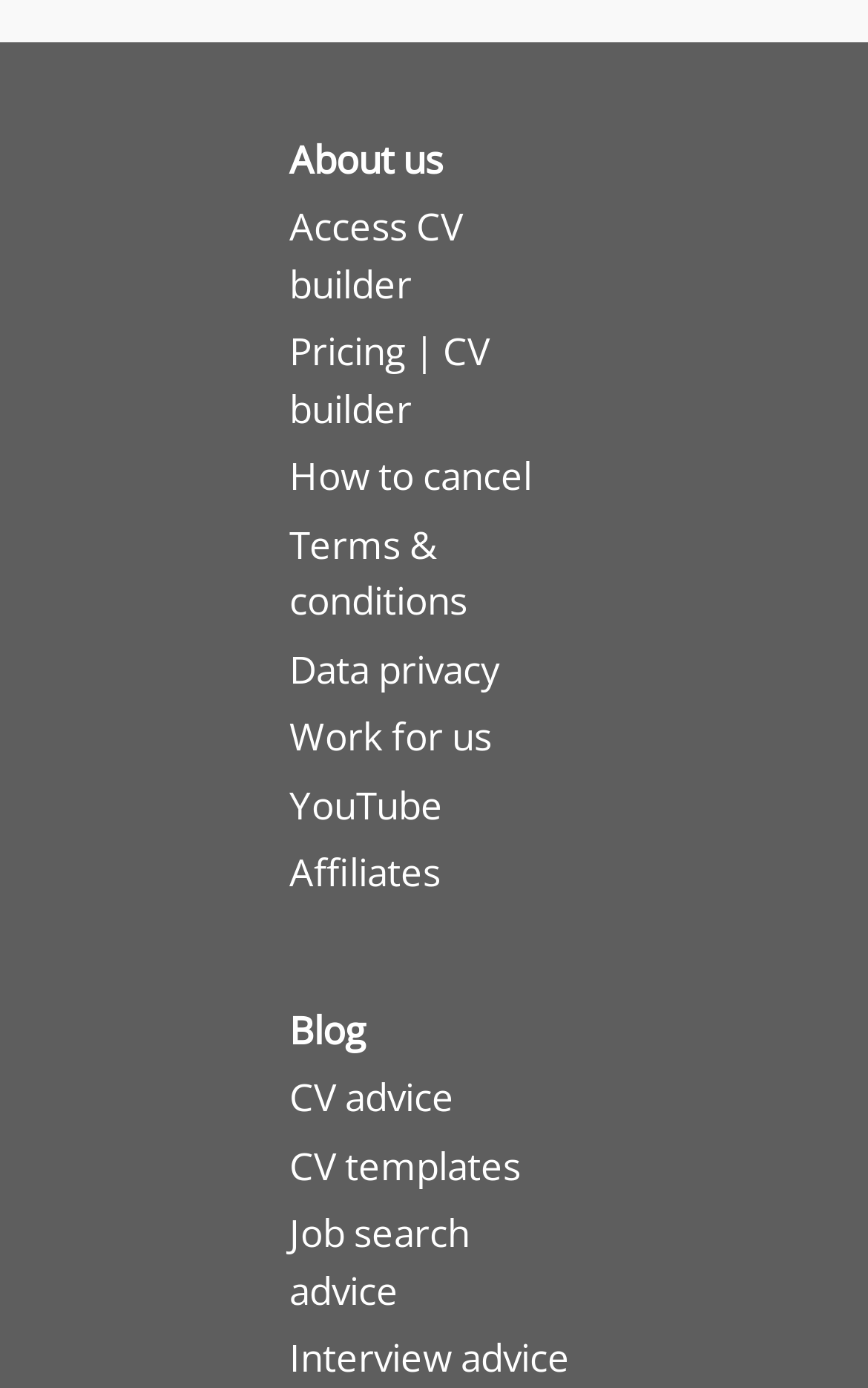Please find the bounding box coordinates (top-left x, top-left y, bottom-right x, bottom-right y) in the screenshot for the UI element described as follows: Blog

[0.333, 0.723, 0.421, 0.76]